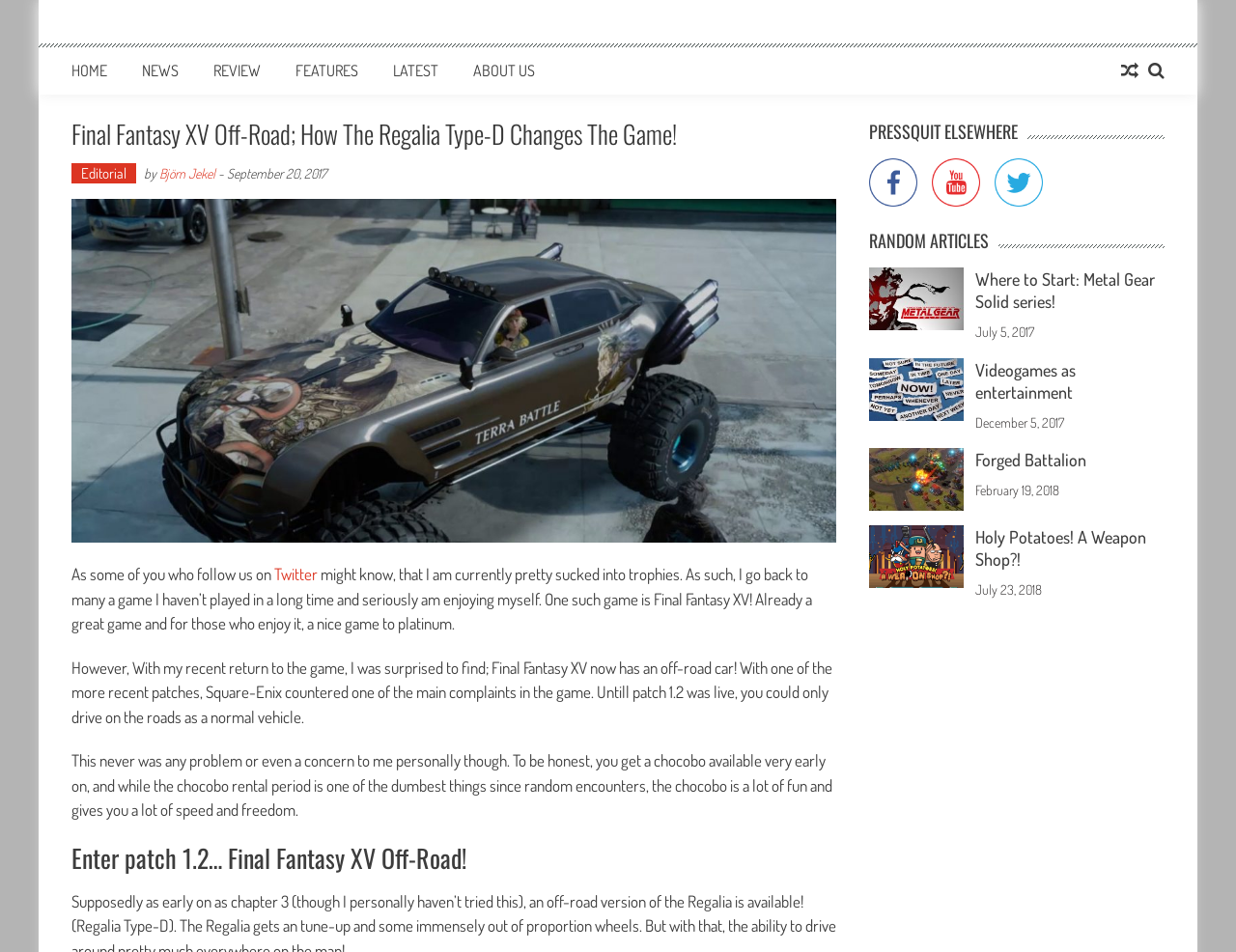Locate the bounding box coordinates of the clickable region to complete the following instruction: "Read the article about Final Fantasy XV off-road."

[0.058, 0.124, 0.677, 0.156]